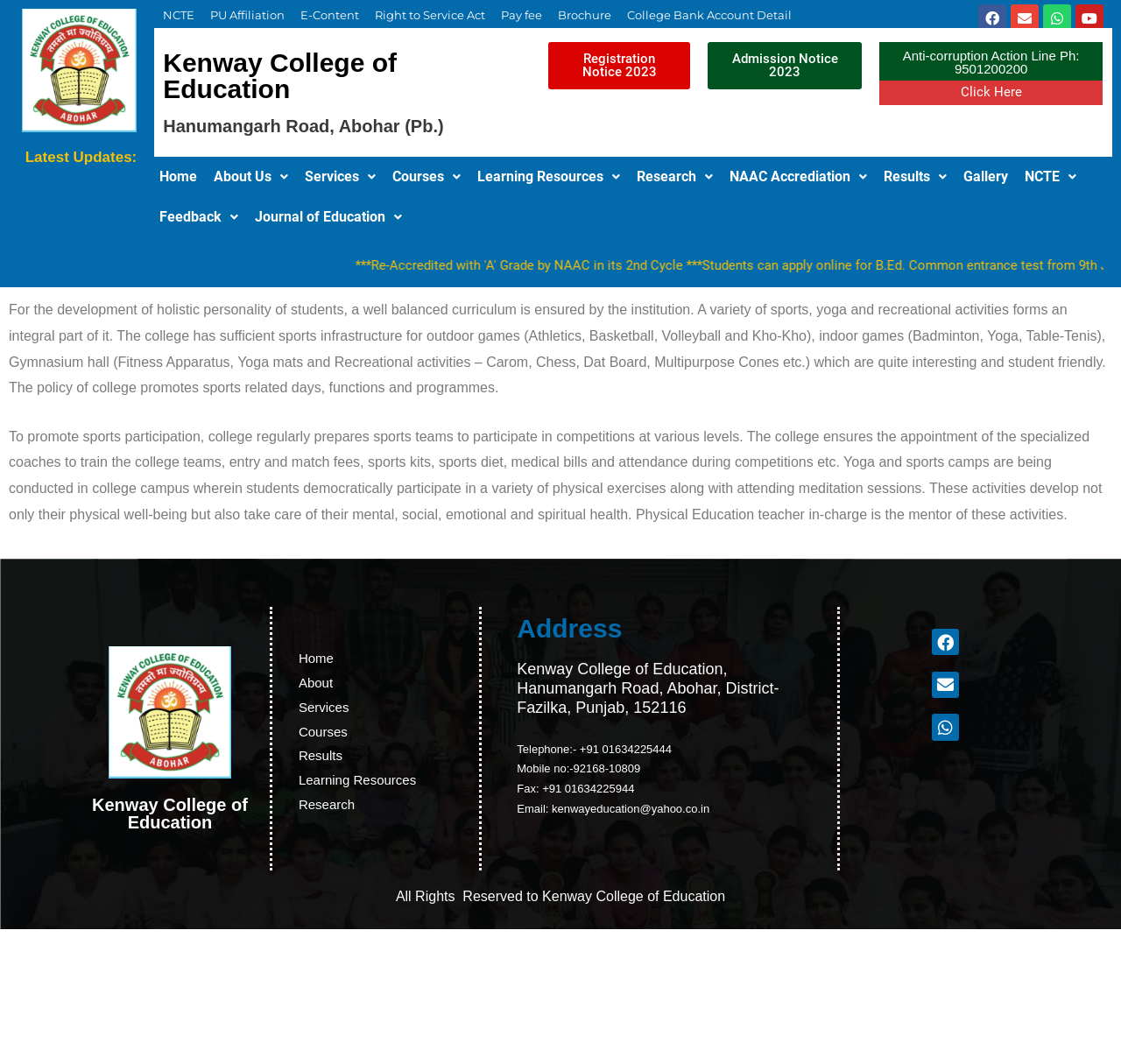What types of sports infrastructure are available in the college?
Answer the question with a single word or phrase by looking at the picture.

Outdoor and indoor games